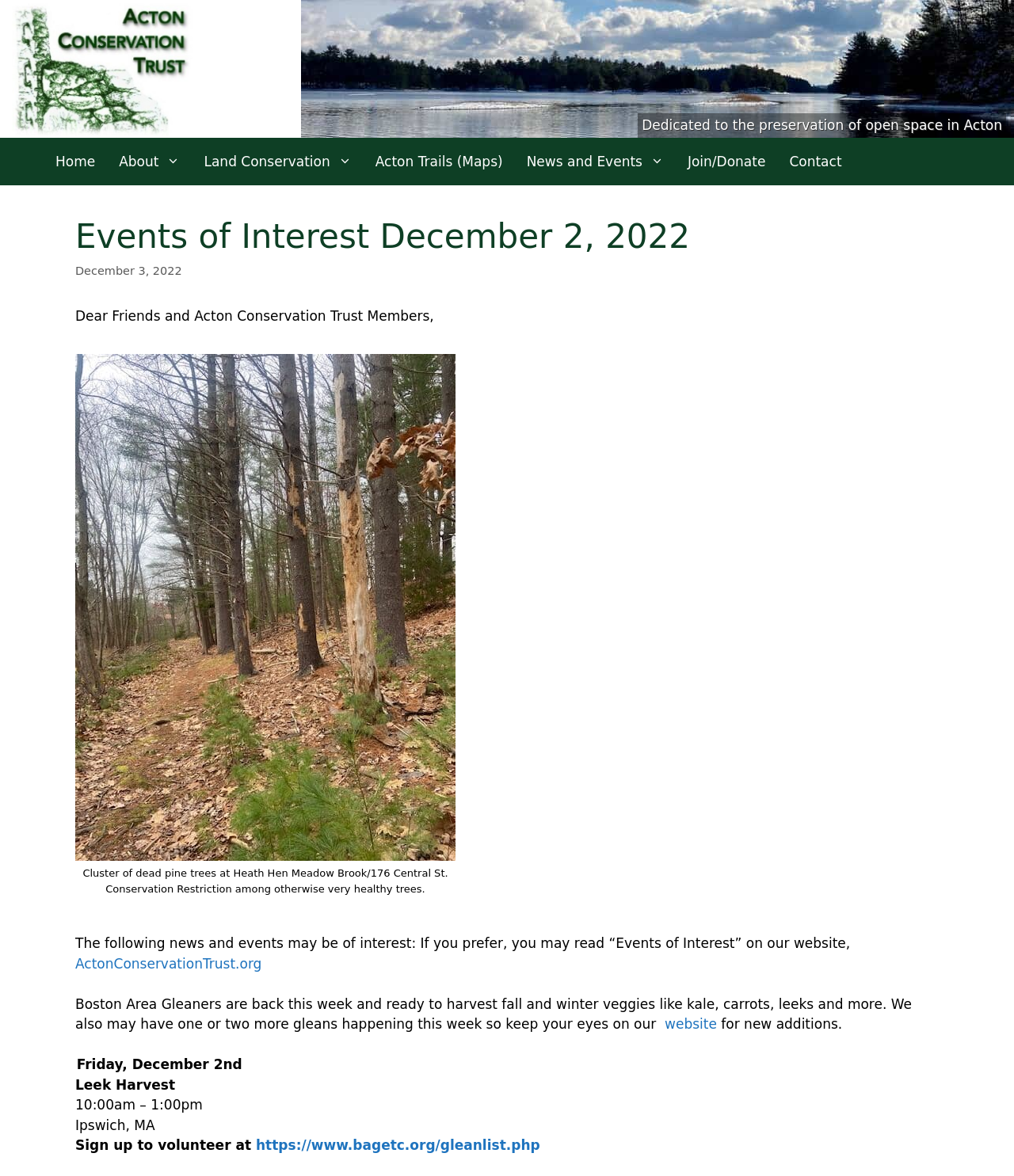Identify the coordinates of the bounding box for the element described below: "Land Conservation". Return the coordinates as four float numbers between 0 and 1: [left, top, right, bottom].

[0.189, 0.117, 0.358, 0.158]